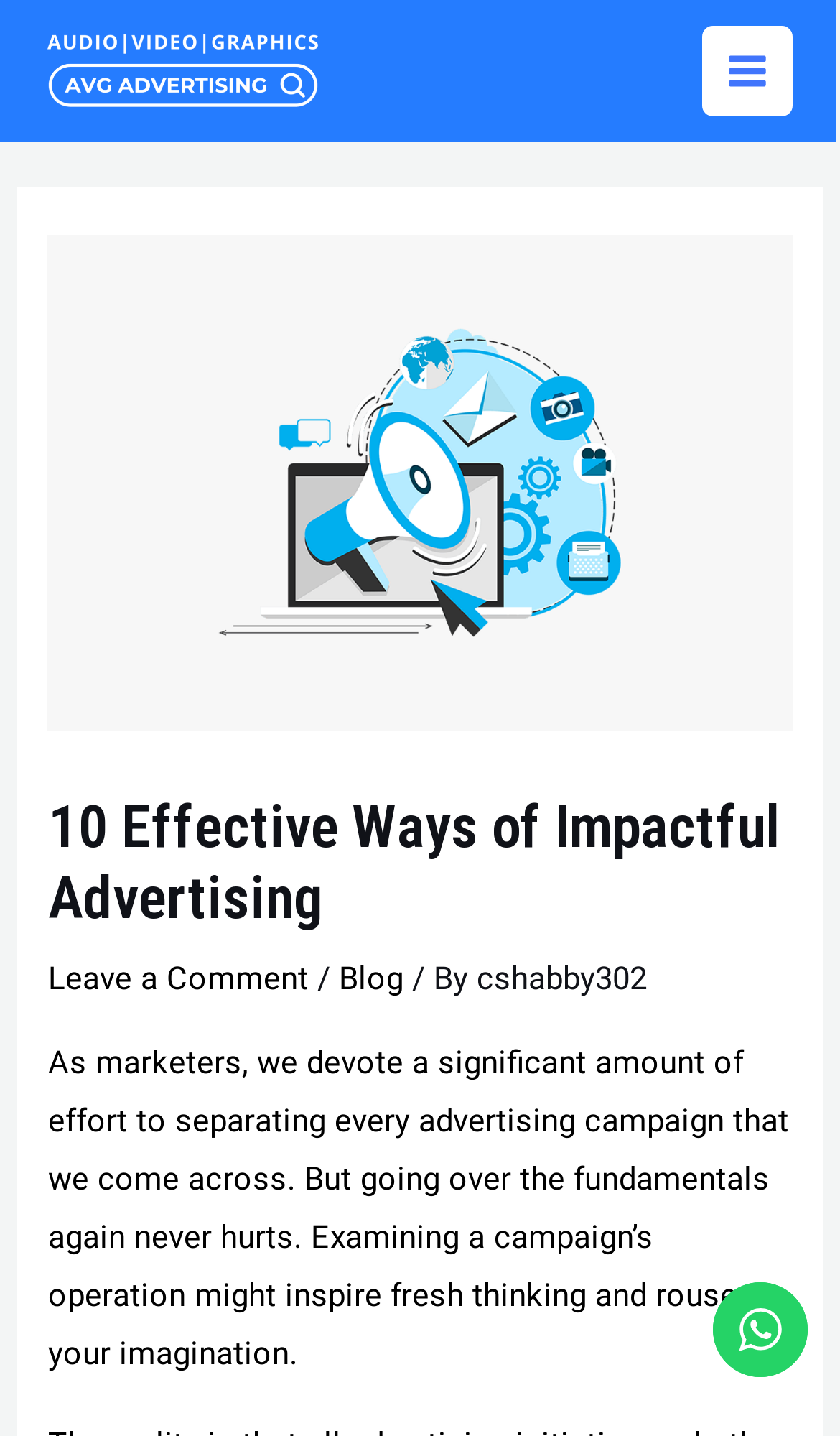Identify the main heading from the webpage and provide its text content.

10 Effective Ways of Impactful Advertising